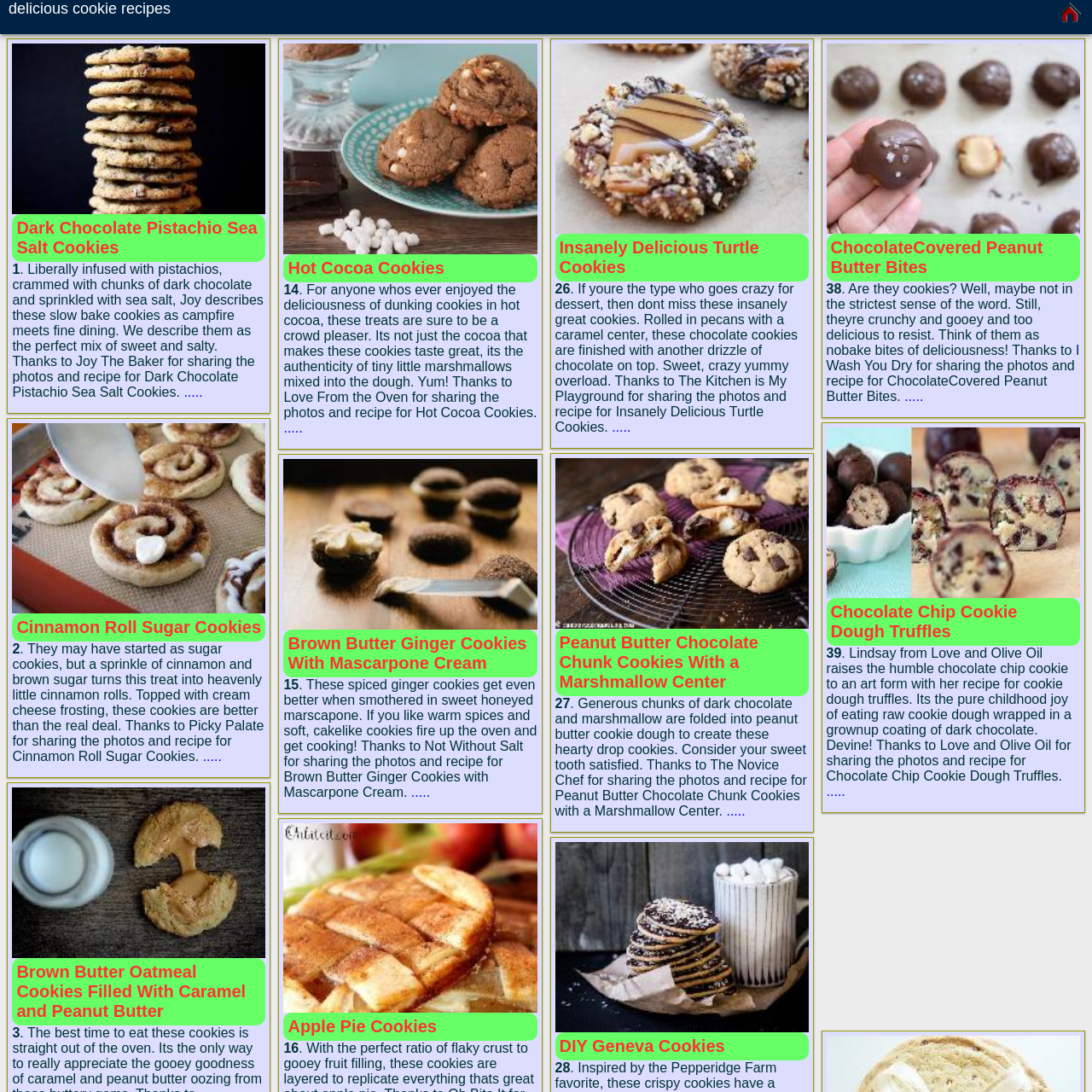Based on what you see in the screenshot, provide a thorough answer to this question: What is the theme of the cookies in the first figure?

The first figure has a caption that describes the cookies as 'Dark Chocolate Pistachio Sea Salt Cookies', indicating that the theme of the cookies in this figure is a combination of dark chocolate, pistachios, and sea salt.